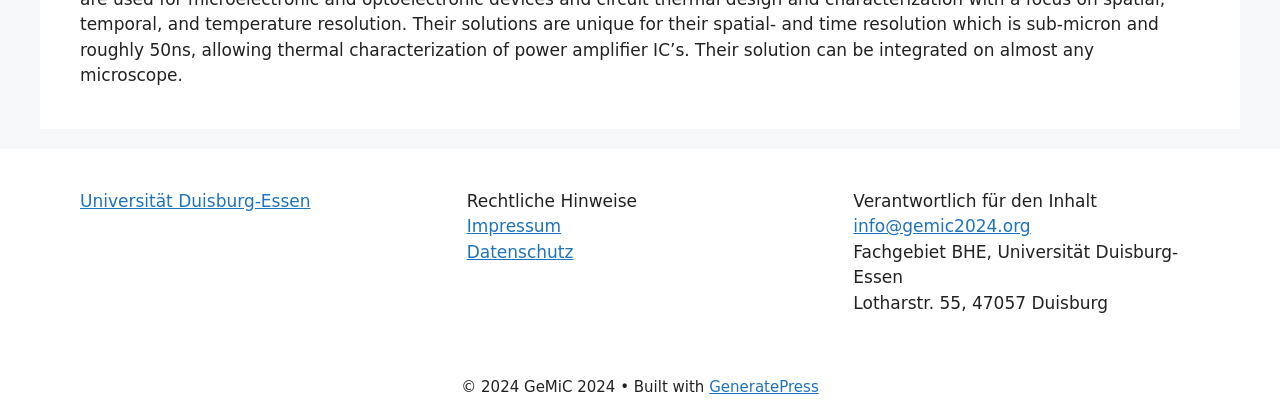What is the theme of the website?
Give a one-word or short-phrase answer derived from the screenshot.

GeMiC 2024